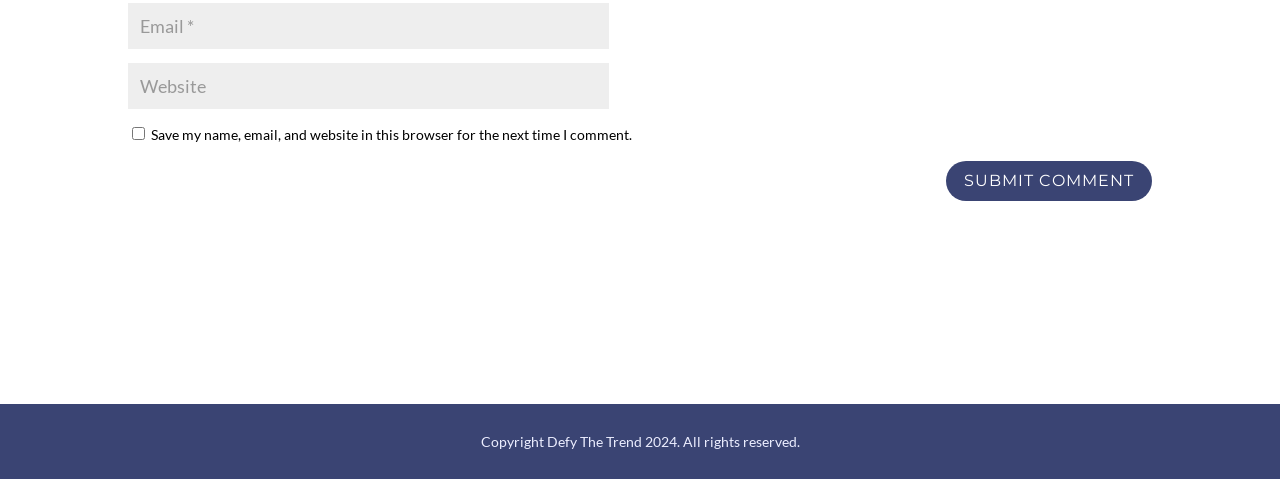Look at the image and give a detailed response to the following question: What is the main action of the button?

The button has a description 'SUBMIT COMMENT 5', indicating that it is used to submit a comment or a form, likely related to the textboxes and checkbox above it.